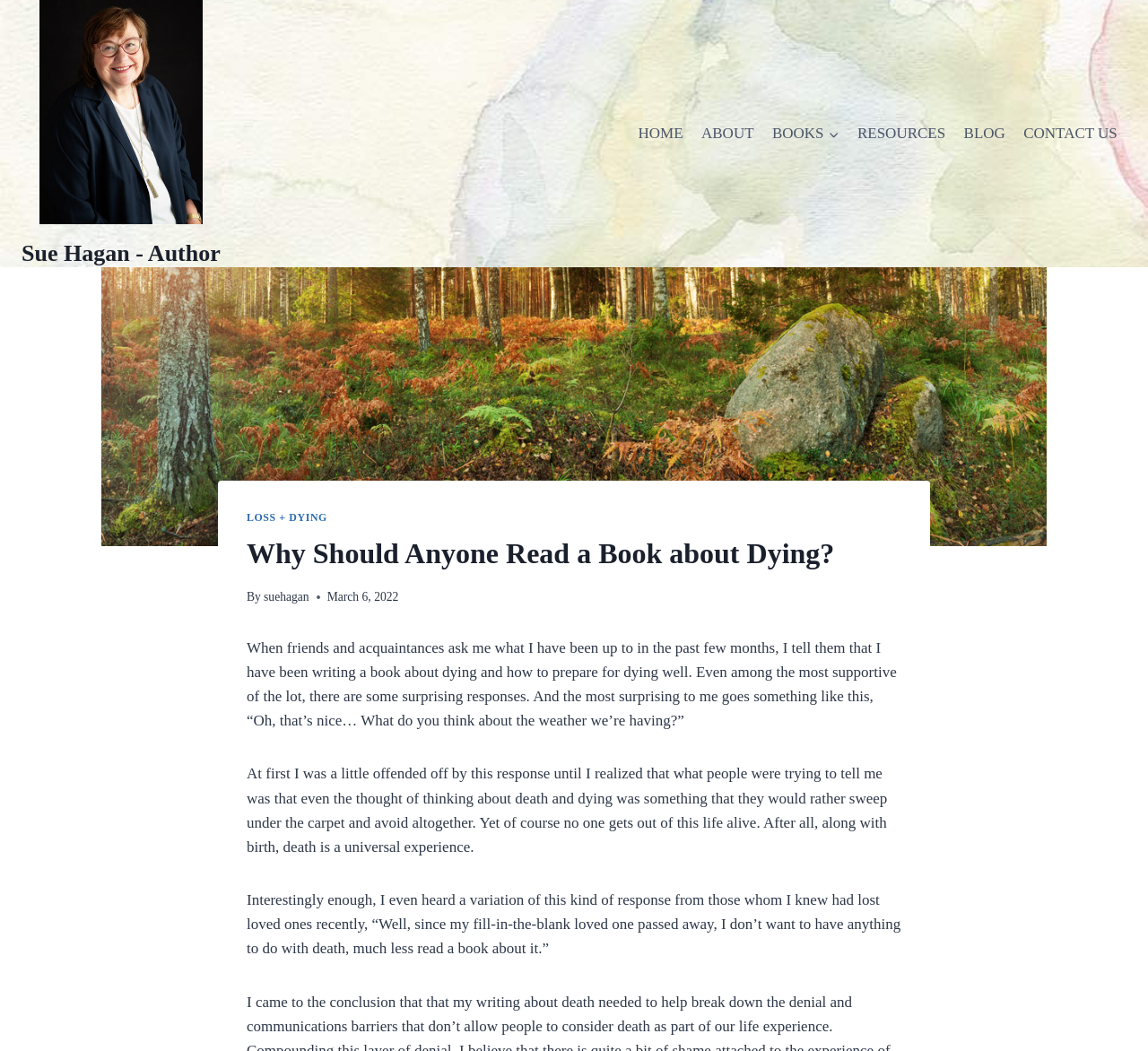Pinpoint the bounding box coordinates of the element you need to click to execute the following instruction: "visit author's page". The bounding box should be represented by four float numbers between 0 and 1, in the format [left, top, right, bottom].

[0.019, 0.0, 0.192, 0.254]